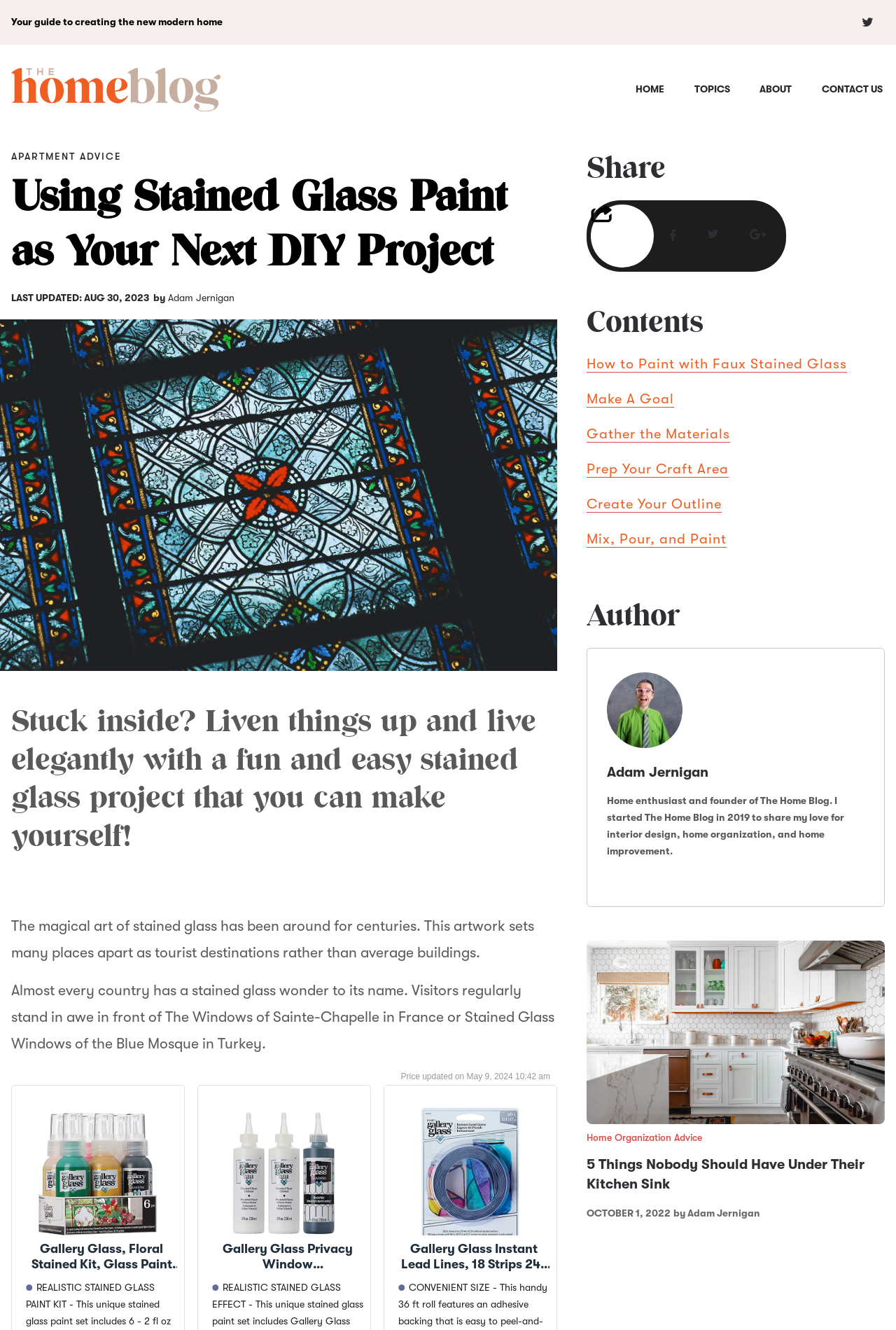How many social media links are there?
From the image, respond with a single word or phrase.

4